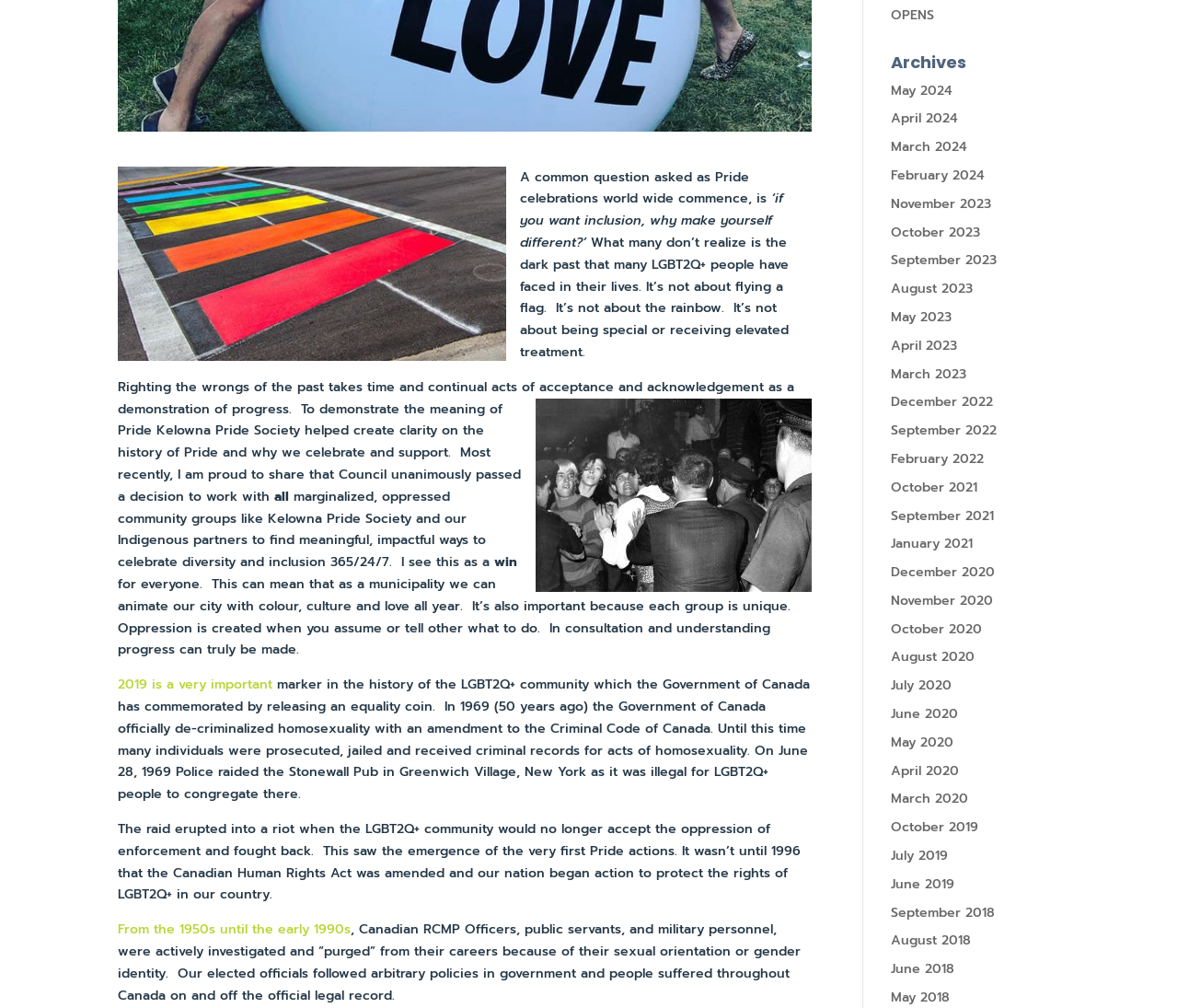Locate the bounding box coordinates of the UI element described by: "November 2023". The bounding box coordinates should consist of four float numbers between 0 and 1, i.e., [left, top, right, bottom].

[0.756, 0.192, 0.842, 0.212]